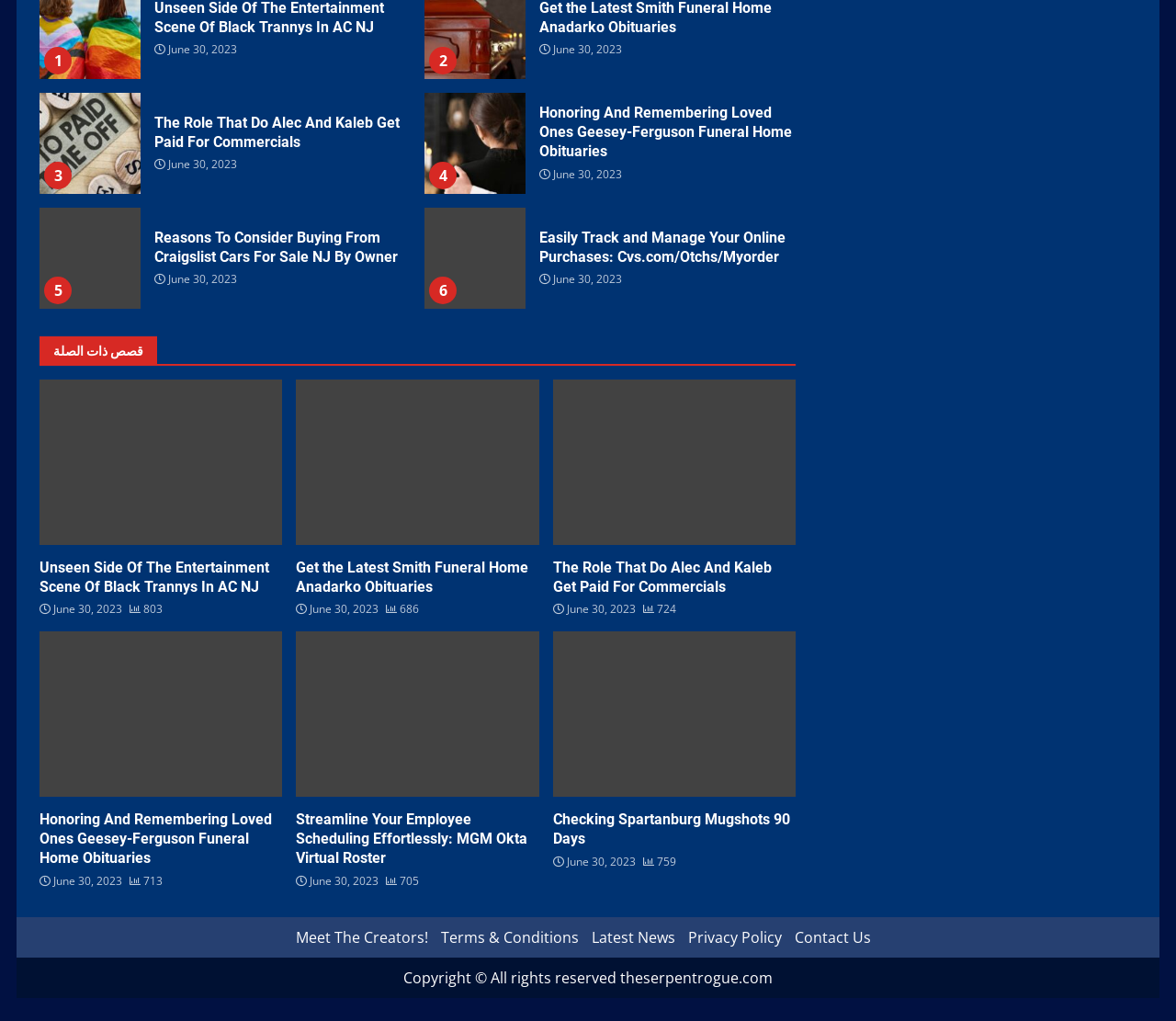Given the element description "Meet The Creators!", identify the bounding box of the corresponding UI element.

[0.252, 0.908, 0.364, 0.928]